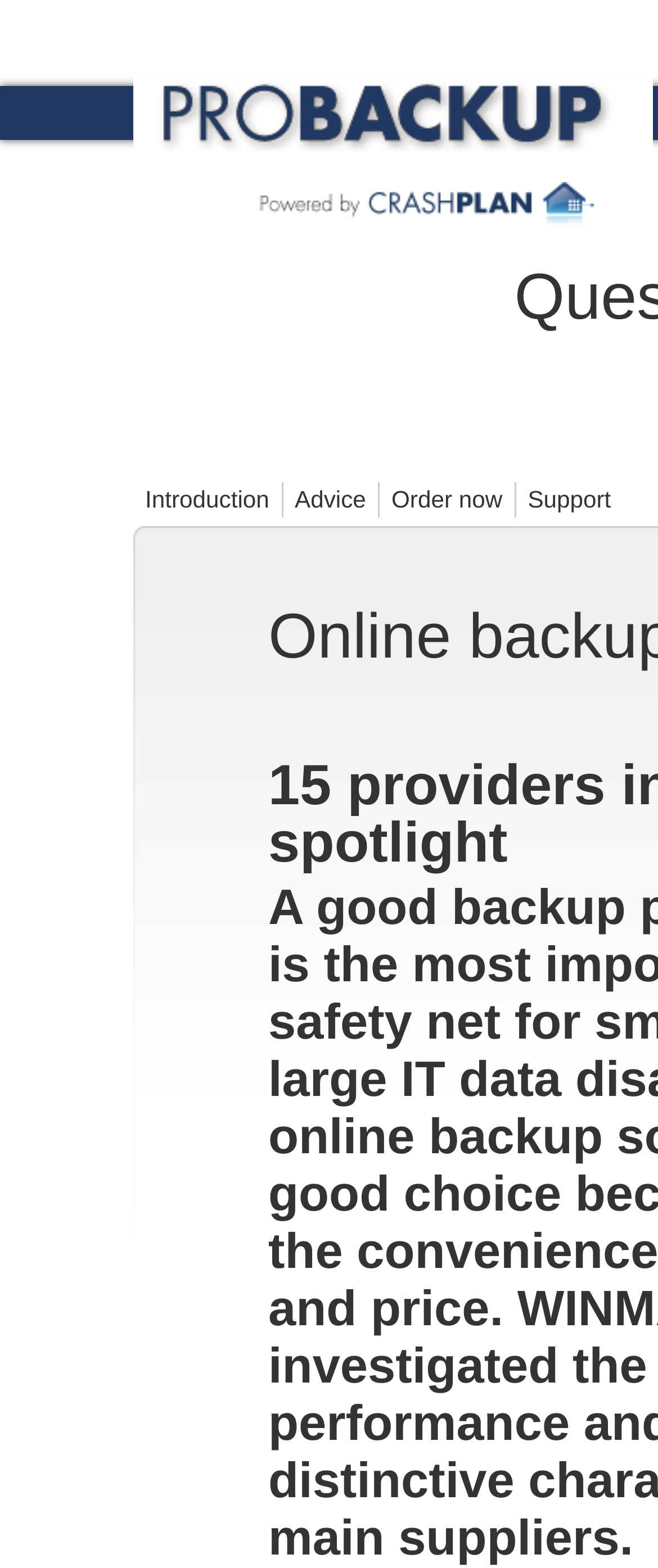How many links are there in the top section?
Using the image provided, answer with just one word or phrase.

2